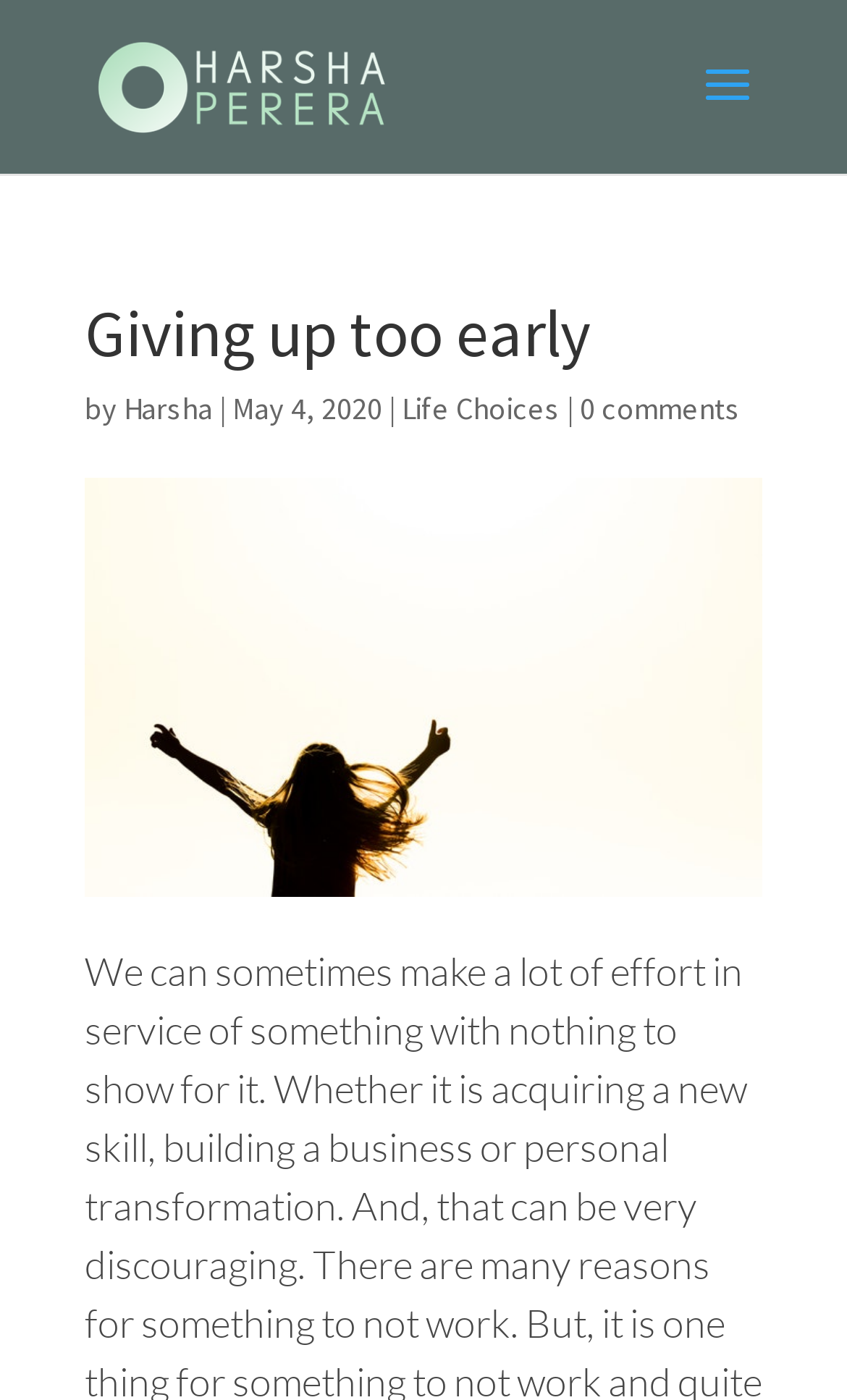Identify the bounding box for the UI element that is described as follows: "alt="Executive and Life Coaching London"".

[0.108, 0.046, 0.465, 0.074]